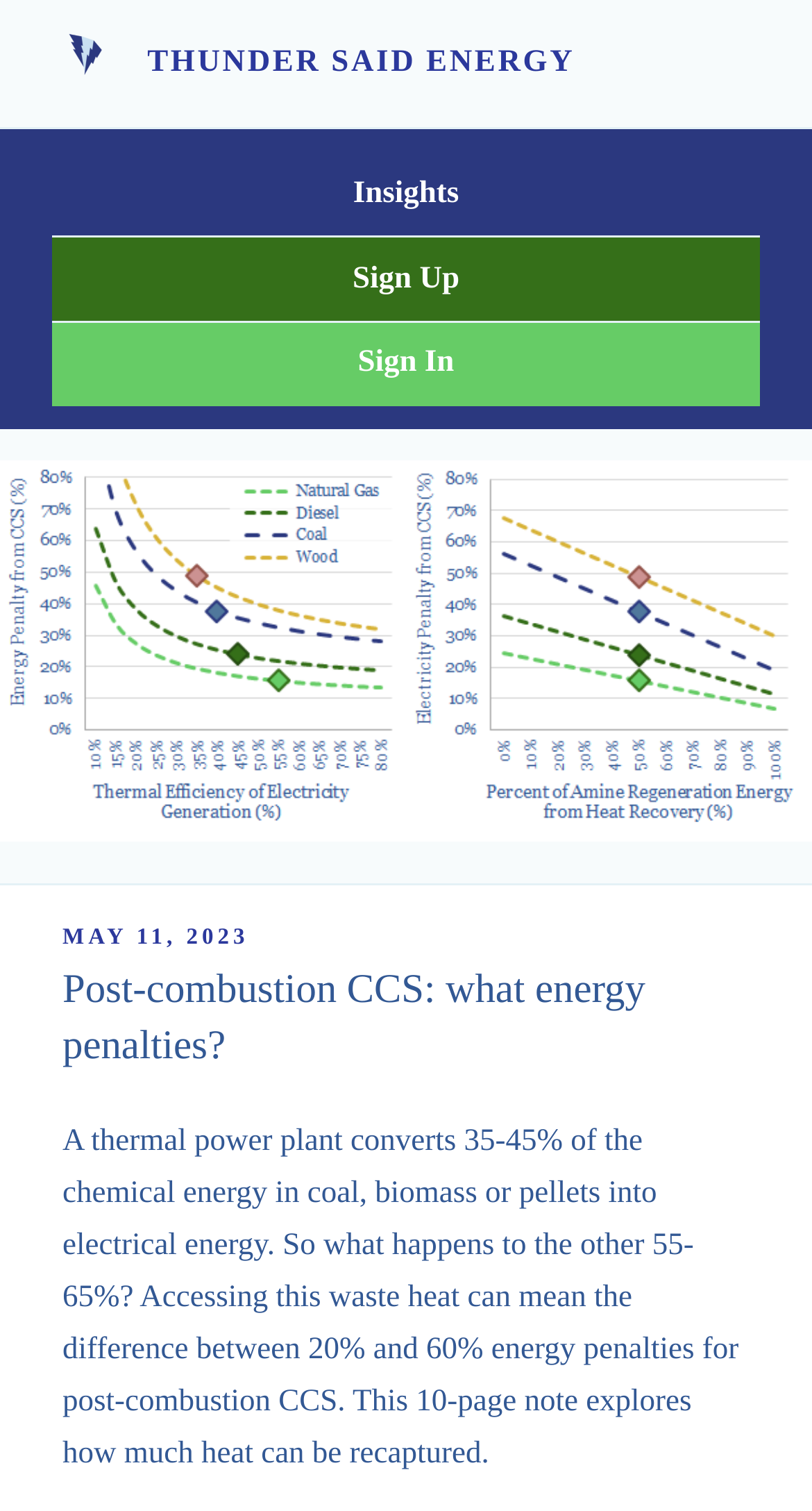Given the following UI element description: "parent_node: THUNDER SAID ENERGY", find the bounding box coordinates in the webpage screenshot.

[0.077, 0.021, 0.172, 0.063]